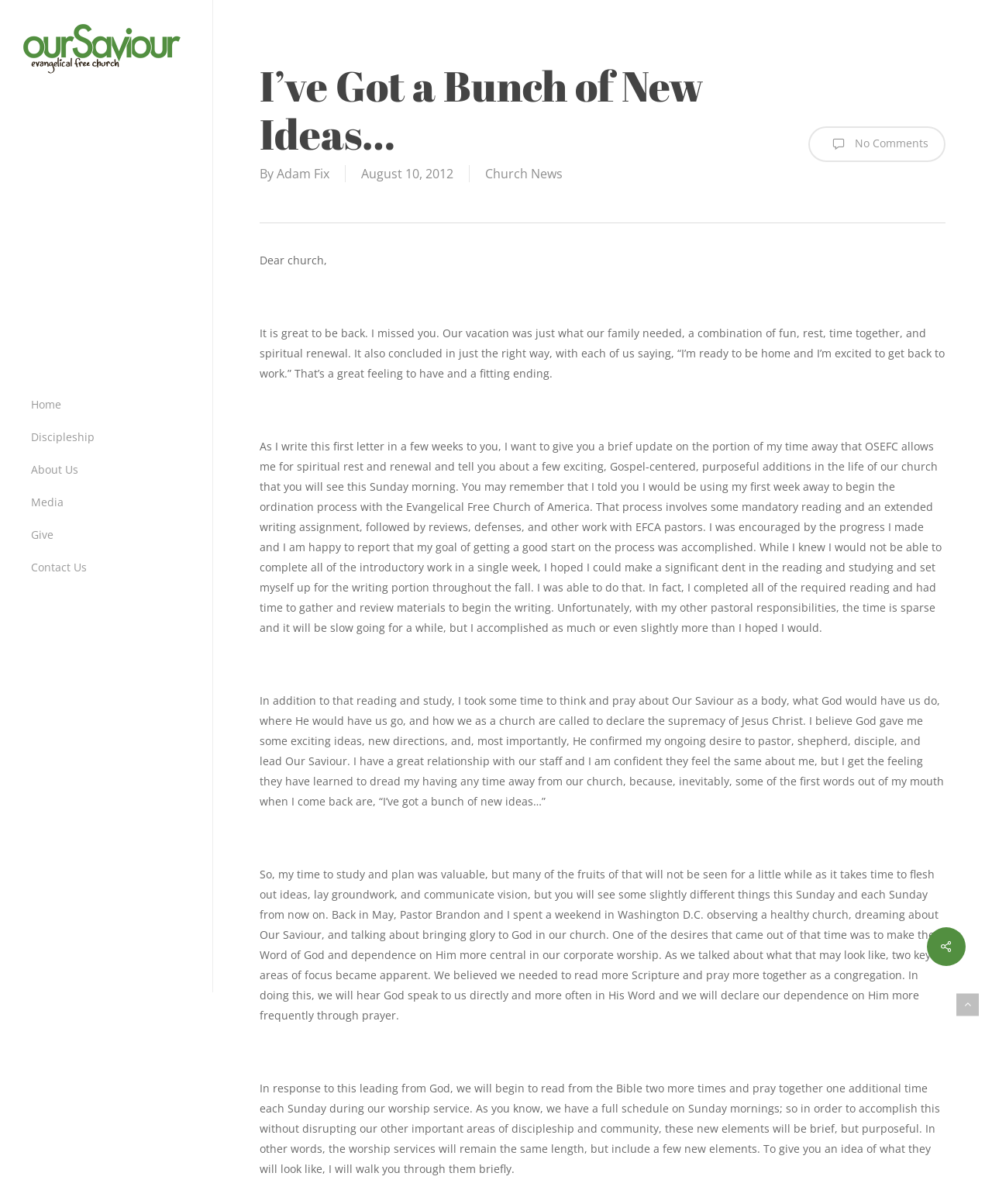Identify the bounding box coordinates of the clickable region necessary to fulfill the following instruction: "Go to the 'About Us' section". The bounding box coordinates should be four float numbers between 0 and 1, i.e., [left, top, right, bottom].

[0.023, 0.377, 0.087, 0.404]